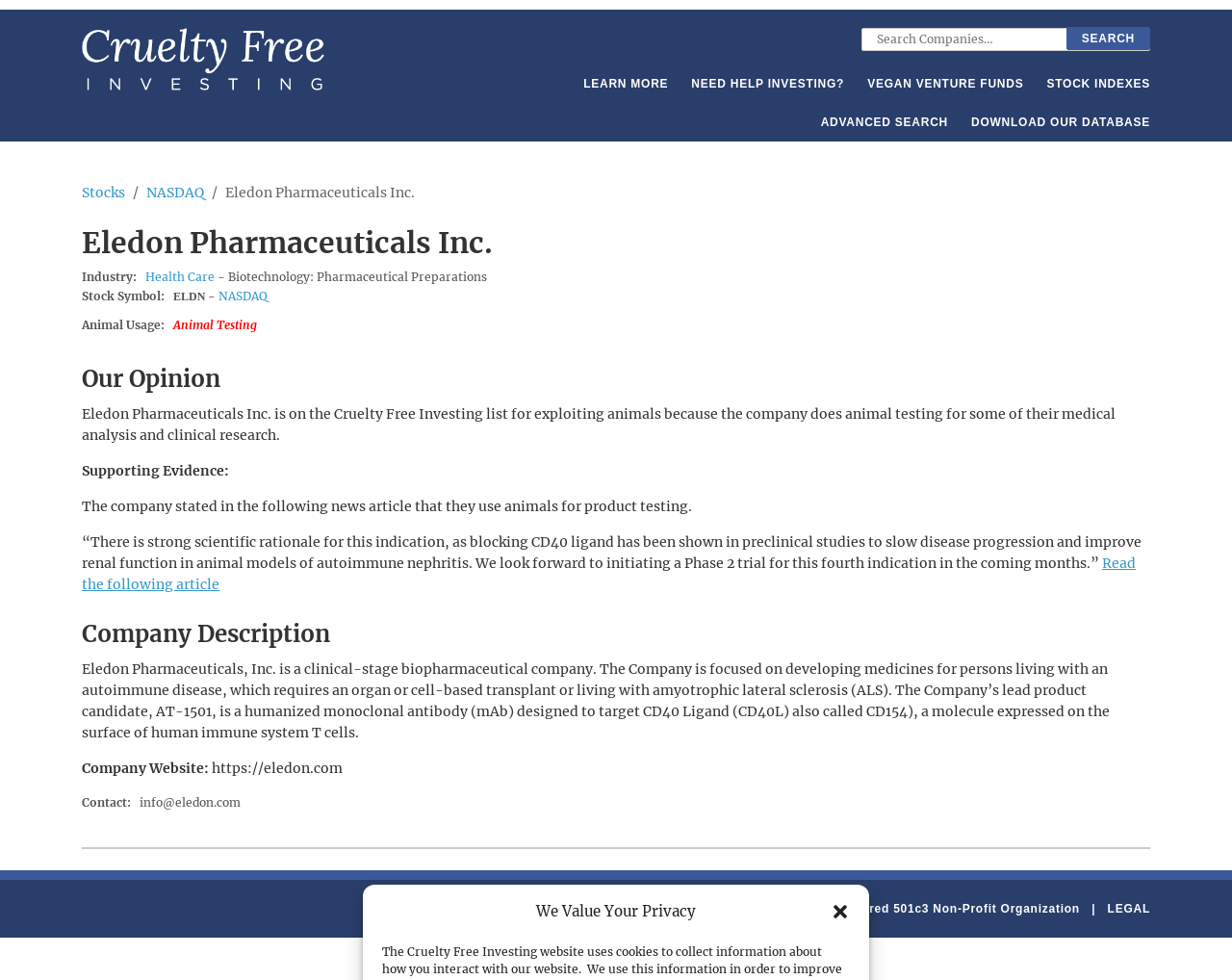Provide your answer in one word or a succinct phrase for the question: 
What is the company's website?

https://eledon.com